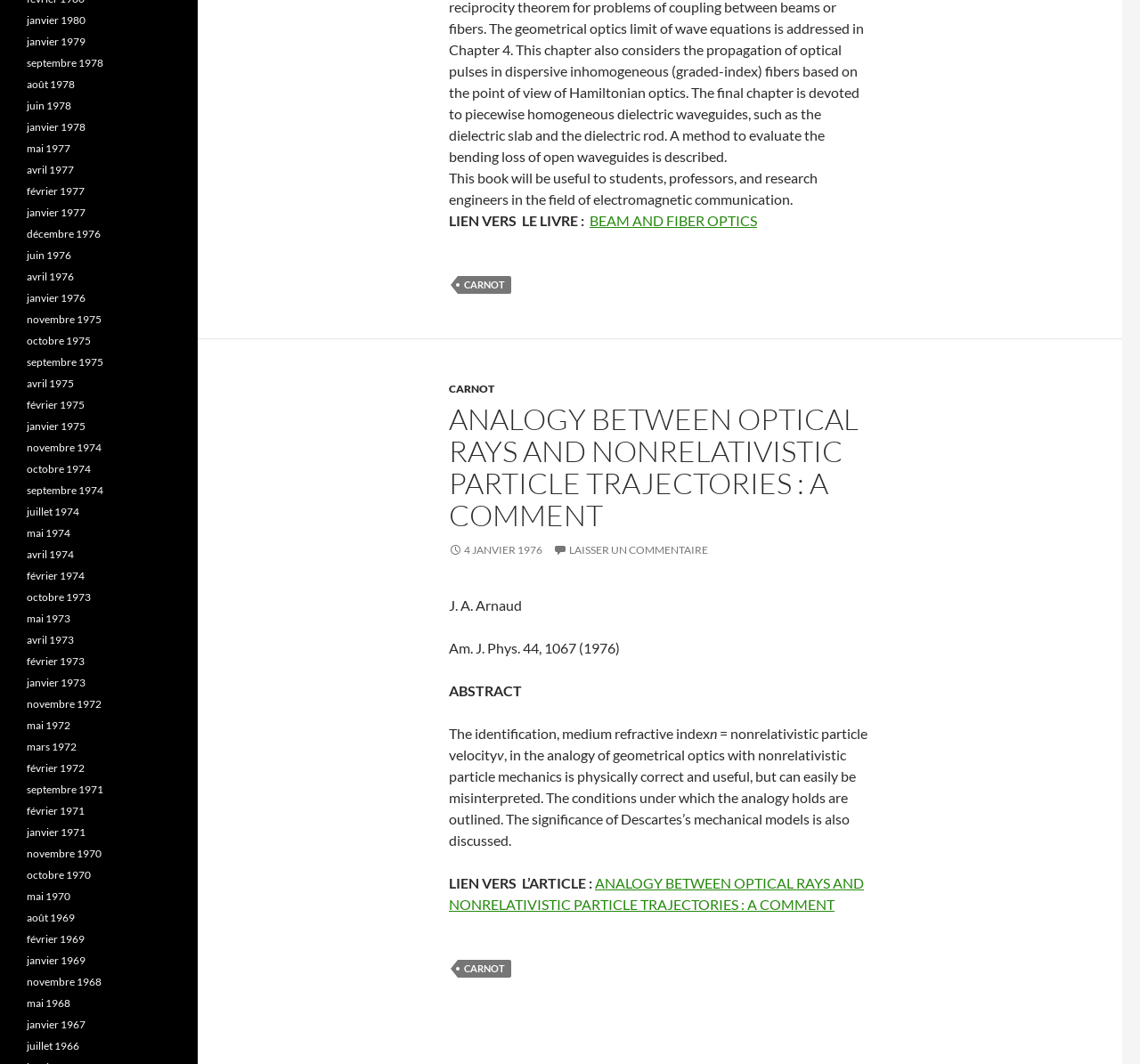Predict the bounding box of the UI element that fits this description: "BEAM AND FIBER OPTICS".

[0.517, 0.199, 0.664, 0.215]